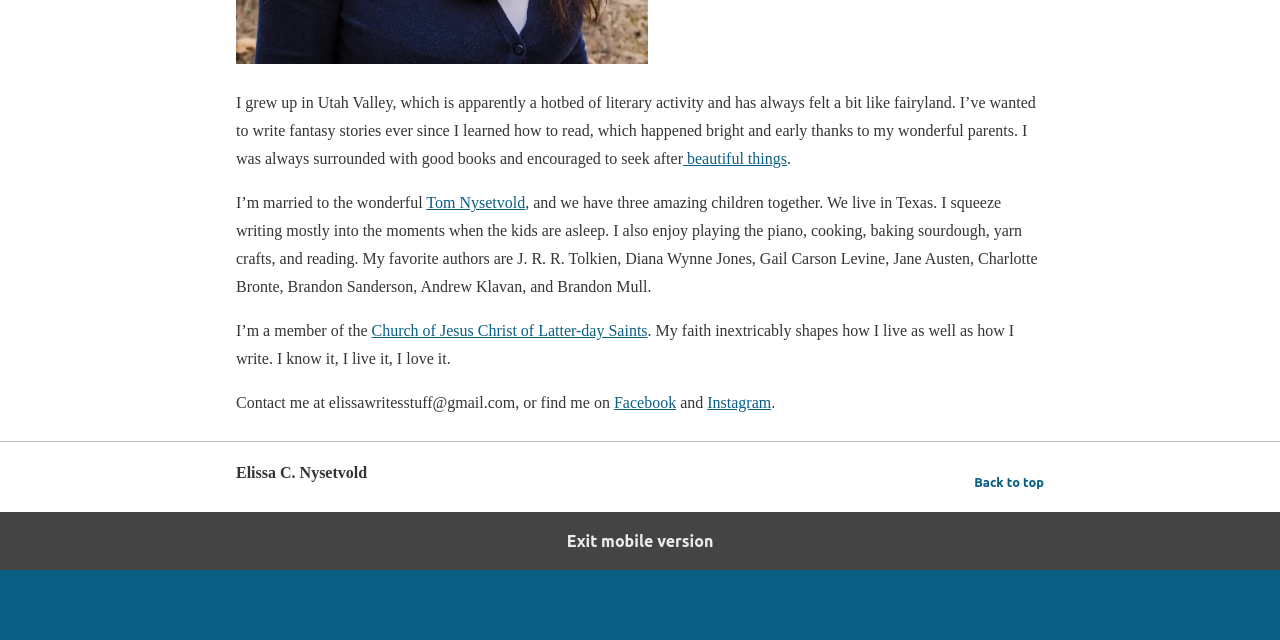Based on the element description: "Back to top", identify the UI element and provide its bounding box coordinates. Use four float numbers between 0 and 1, [left, top, right, bottom].

[0.761, 0.735, 0.816, 0.775]